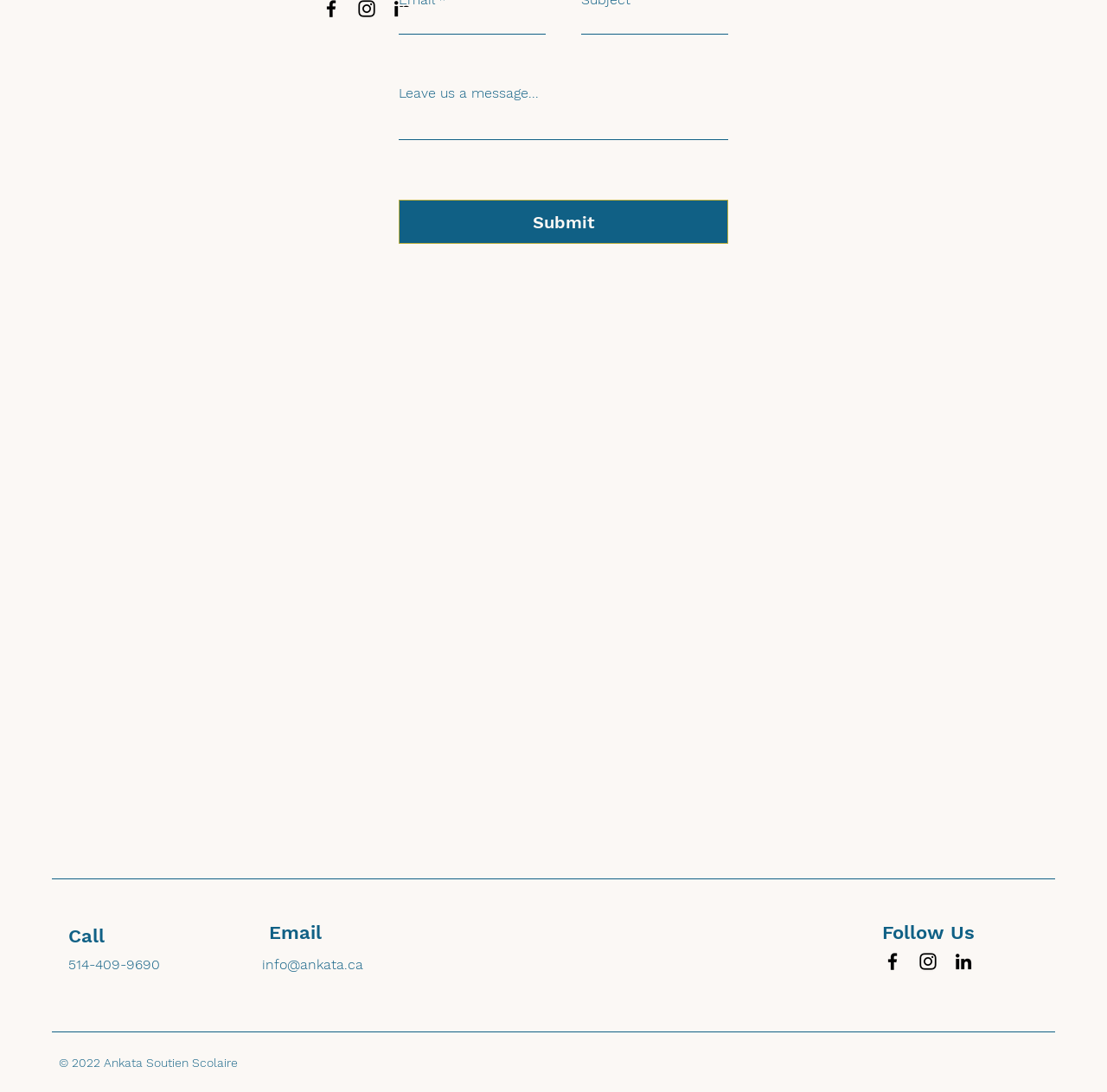From the given element description: "Submit", find the bounding box for the UI element. Provide the coordinates as four float numbers between 0 and 1, in the order [left, top, right, bottom].

[0.36, 0.183, 0.658, 0.223]